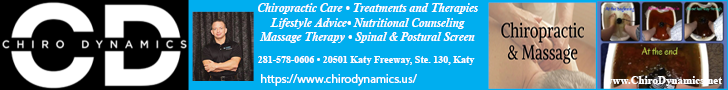Explain the image with as much detail as possible.

The image promotes "Chiro Dynamics," a chiropractic care center located at 20501 Katy Freeway, Suite 130, in Katy, Texas. The banner highlights various services offered, including chiropractic care, treatments and therapies, nutritional counseling, and massage therapy. It also emphasizes spinal and postural screenings, showcasing a professional image of a practitioner involved in hands-on care. Contact information, including a phone number (281-578-0066) and the website link (https://www.chirodynamics.us/), are prominently displayed, inviting potential clients to learn more about the available services and take steps towards improved health and wellness. The design blends visuals with essential information, making it appealing and informative for anyone seeking chiropractic and wellness support.